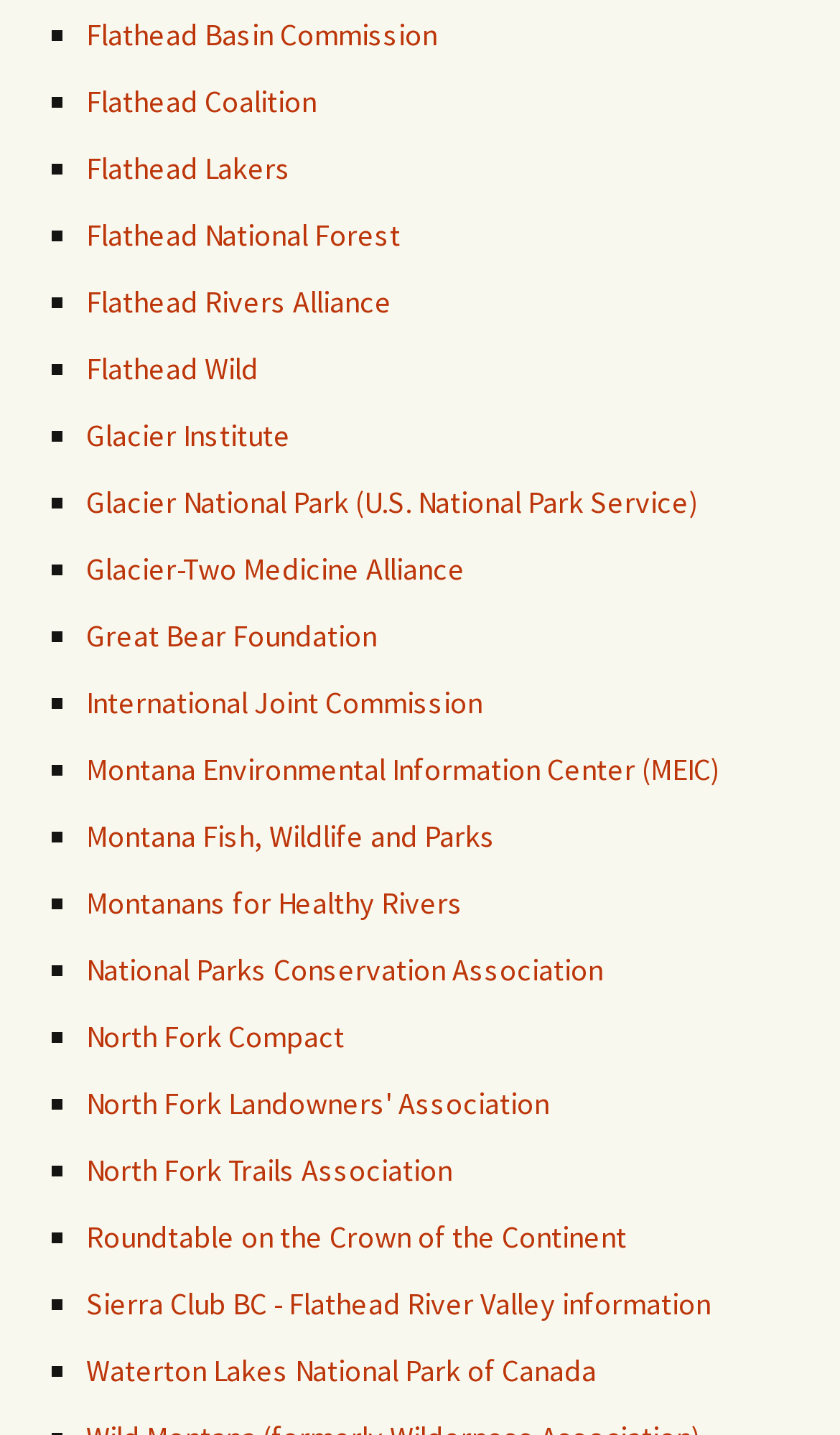Identify the bounding box coordinates for the region to click in order to carry out this instruction: "Check out North Fork Trails Association". Provide the coordinates using four float numbers between 0 and 1, formatted as [left, top, right, bottom].

[0.103, 0.801, 0.538, 0.829]